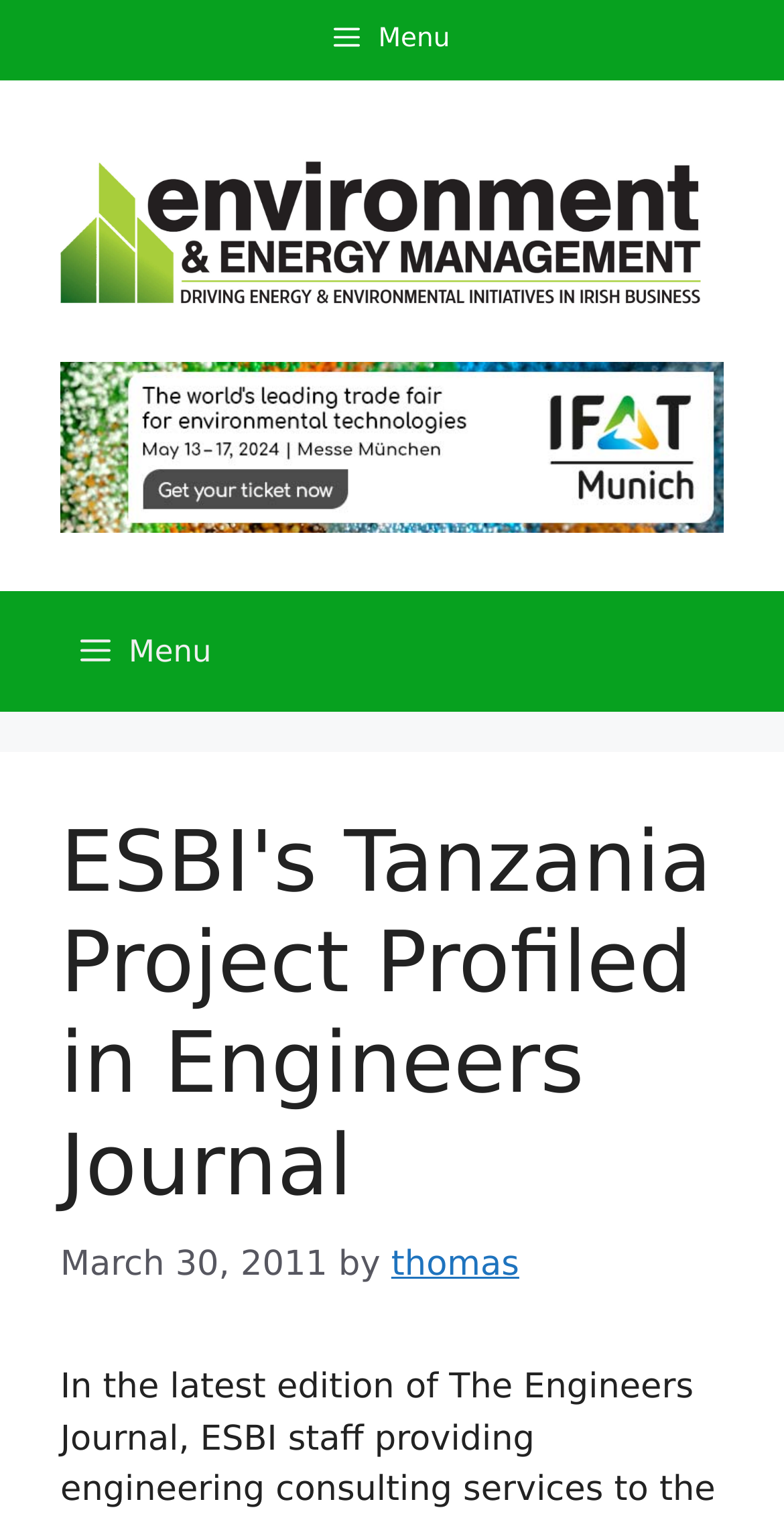Identify the bounding box of the UI component described as: "Menu".

[0.051, 0.0, 0.949, 0.053]